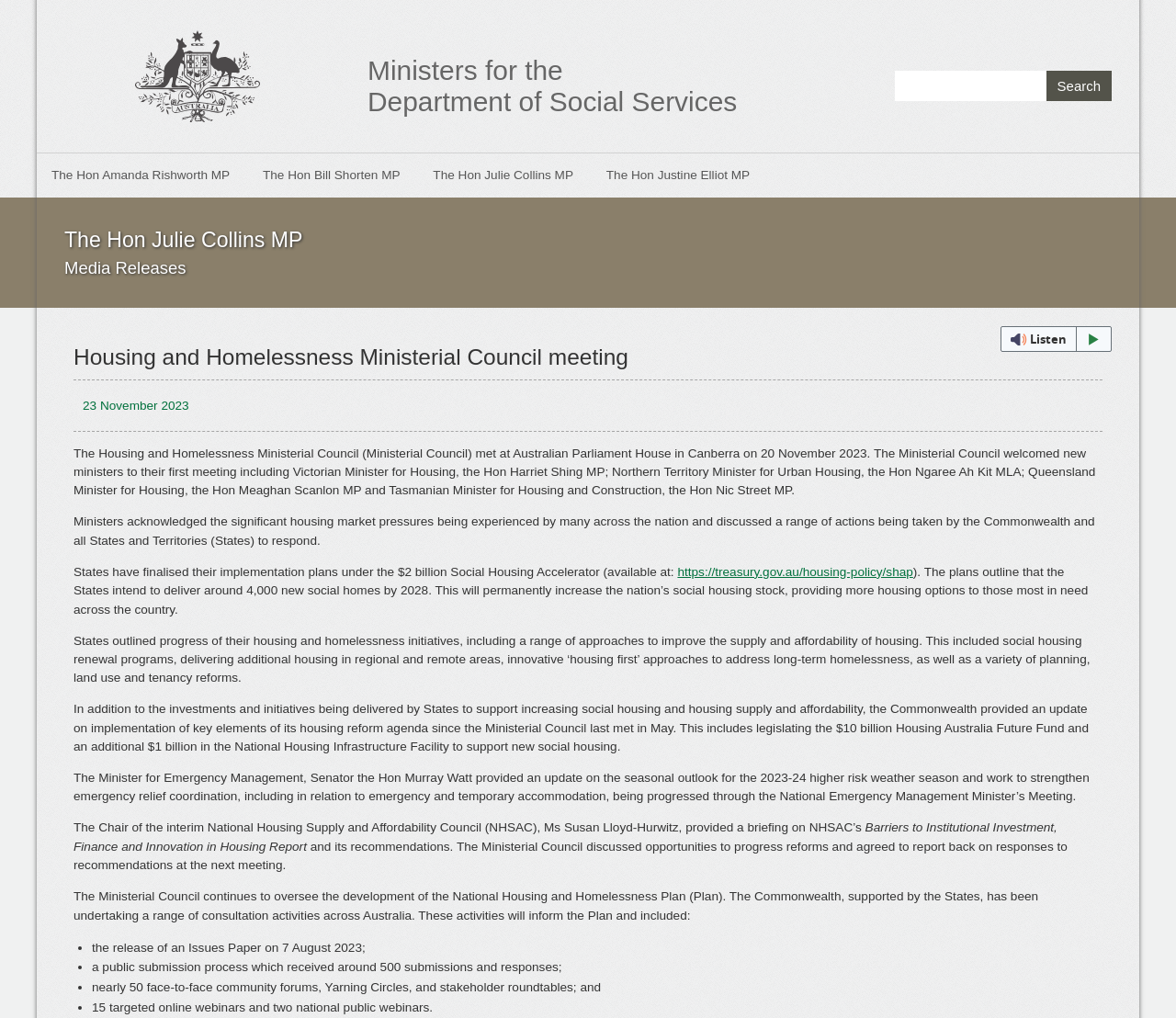Identify the bounding box coordinates of the element that should be clicked to fulfill this task: "Visit the Australian Government Crest link". The coordinates should be provided as four float numbers between 0 and 1, i.e., [left, top, right, bottom].

[0.031, 0.136, 0.32, 0.15]